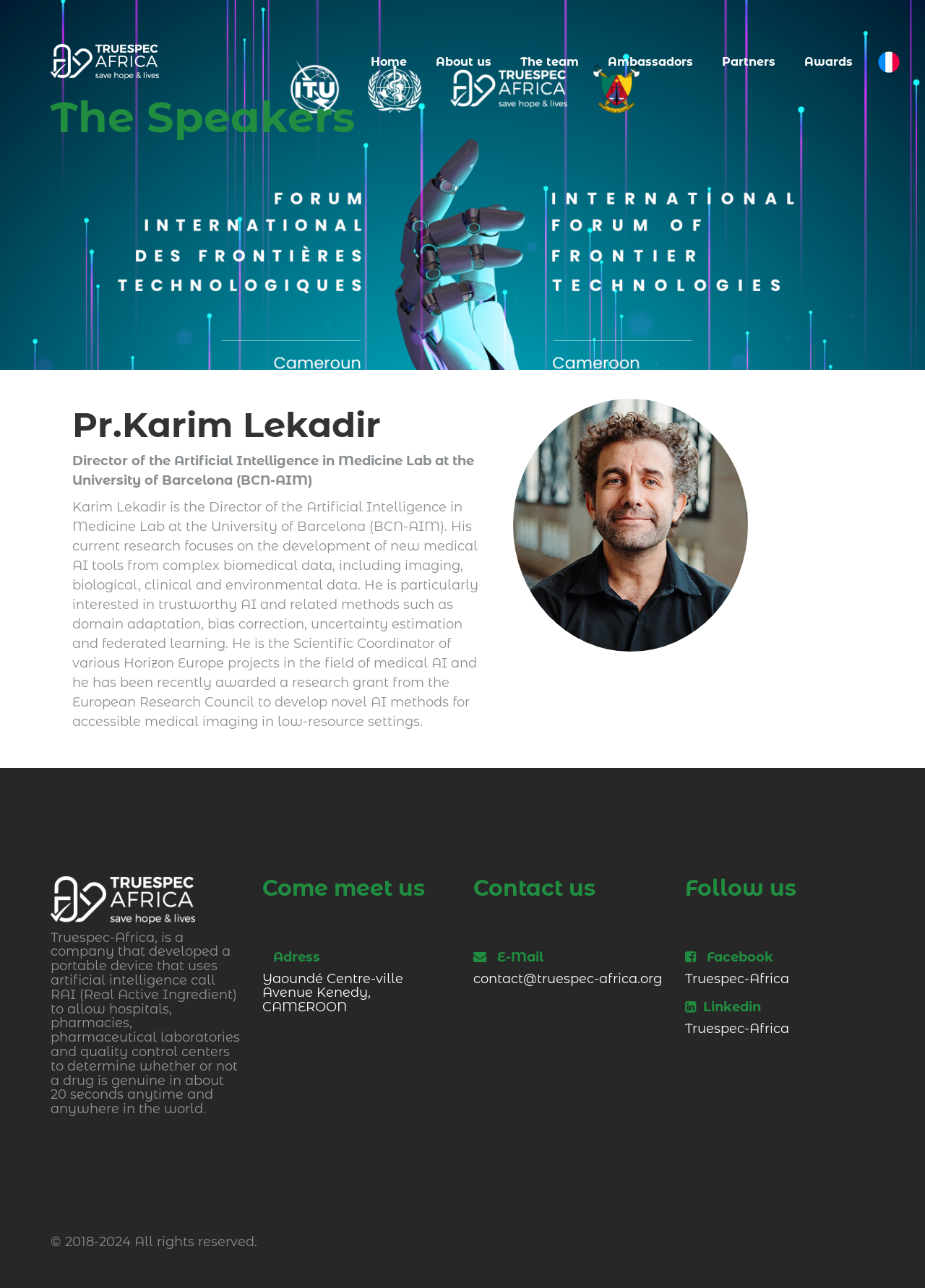Observe the image and answer the following question in detail: What is the email address of Truespec-Africa?

I found the email address by looking at the heading element that says 'contact@truespec-africa.org' which is located in the contentinfo section under the 'Contact us' heading.